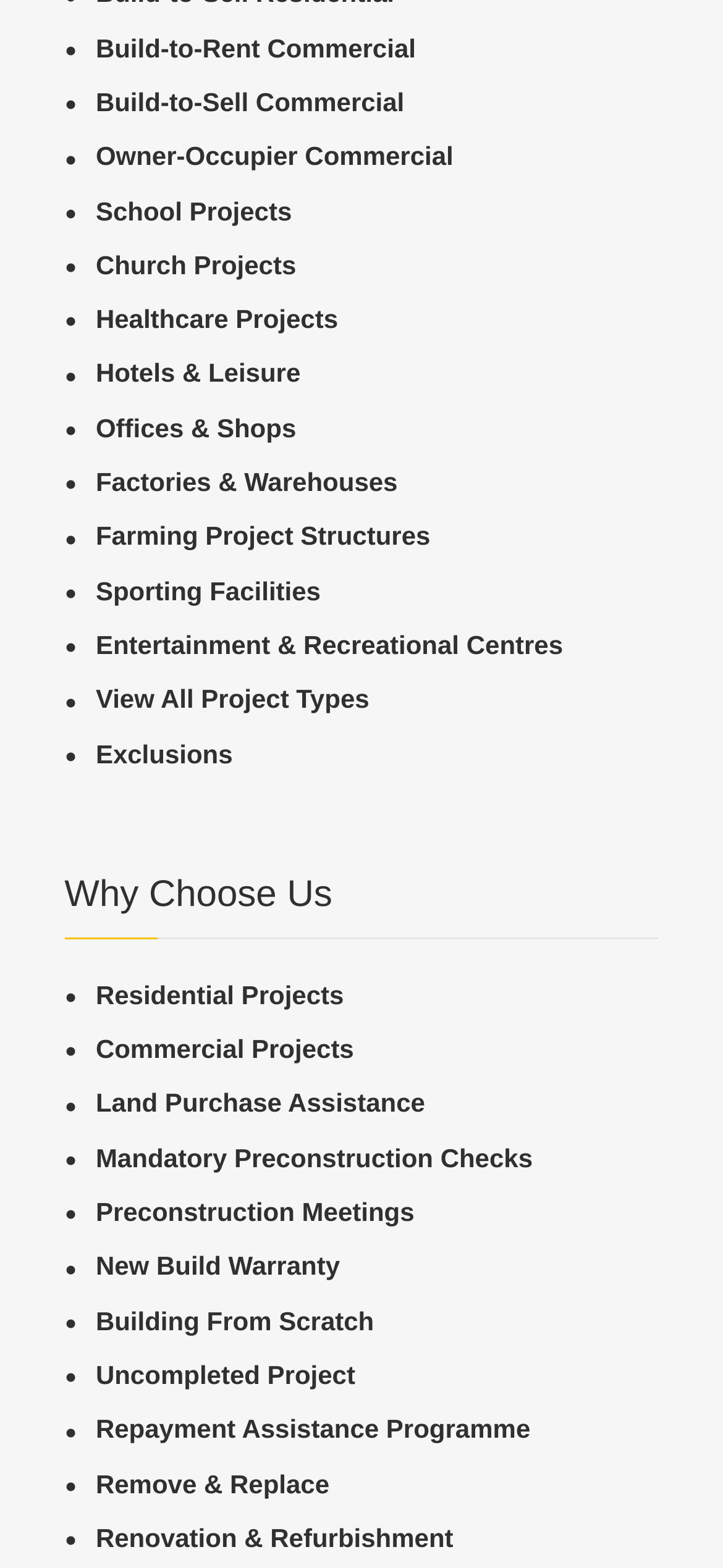Using the description "Exclusions", locate and provide the bounding box of the UI element.

[0.089, 0.469, 0.911, 0.494]